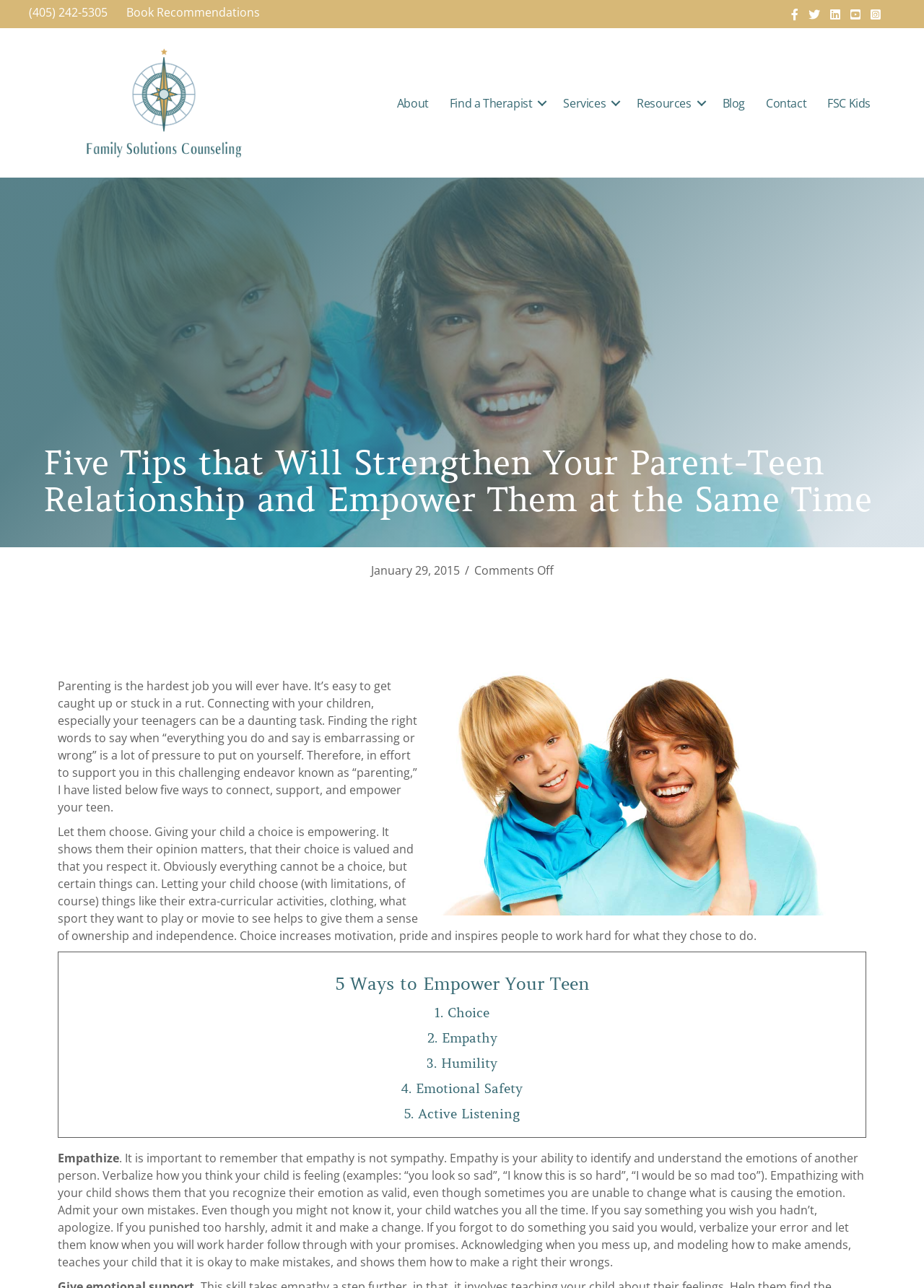Locate the bounding box coordinates of the clickable area to execute the instruction: "Click on the Facebook icon". Provide the coordinates as four float numbers between 0 and 1, represented as [left, top, right, bottom].

None